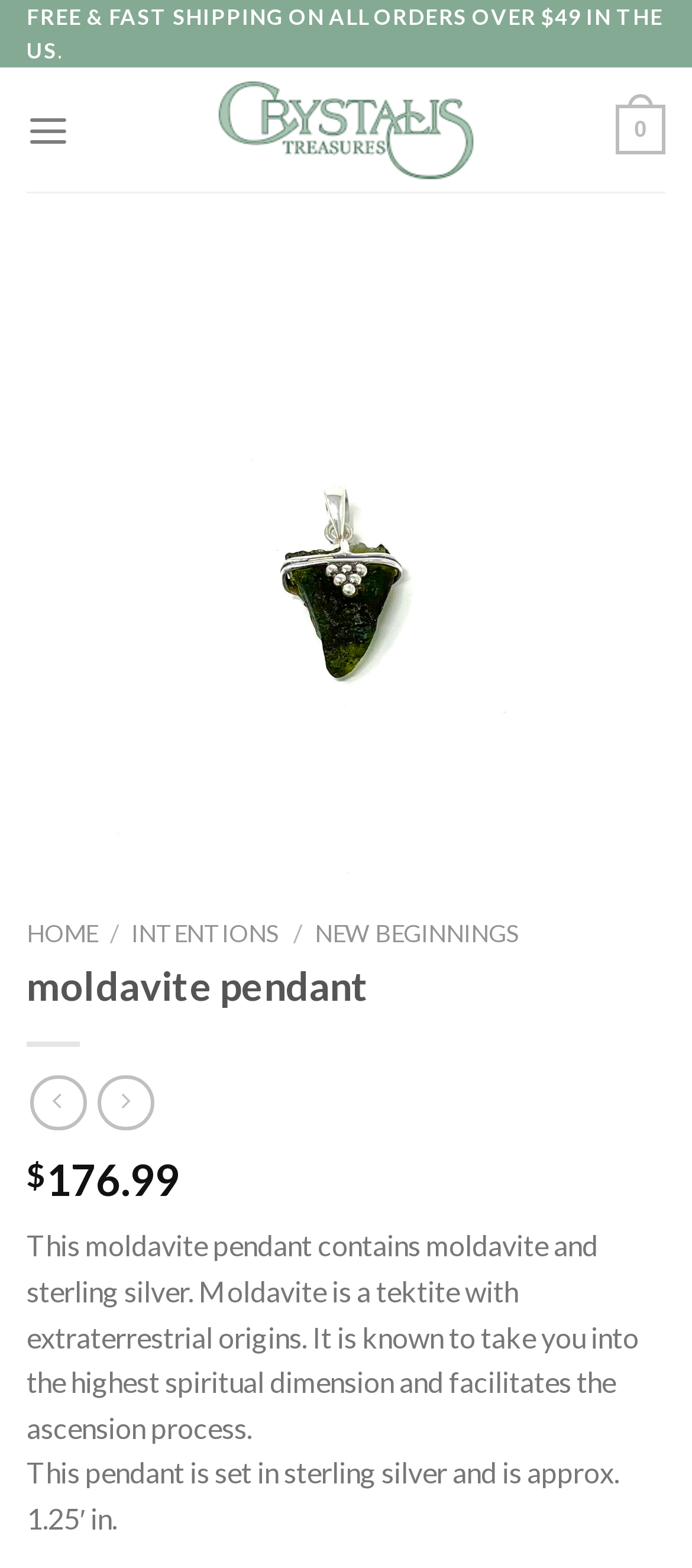Please determine the bounding box of the UI element that matches this description: Home. The coordinates should be given as (top-left x, top-left y, bottom-right x, bottom-right y), with all values between 0 and 1.

[0.038, 0.587, 0.141, 0.605]